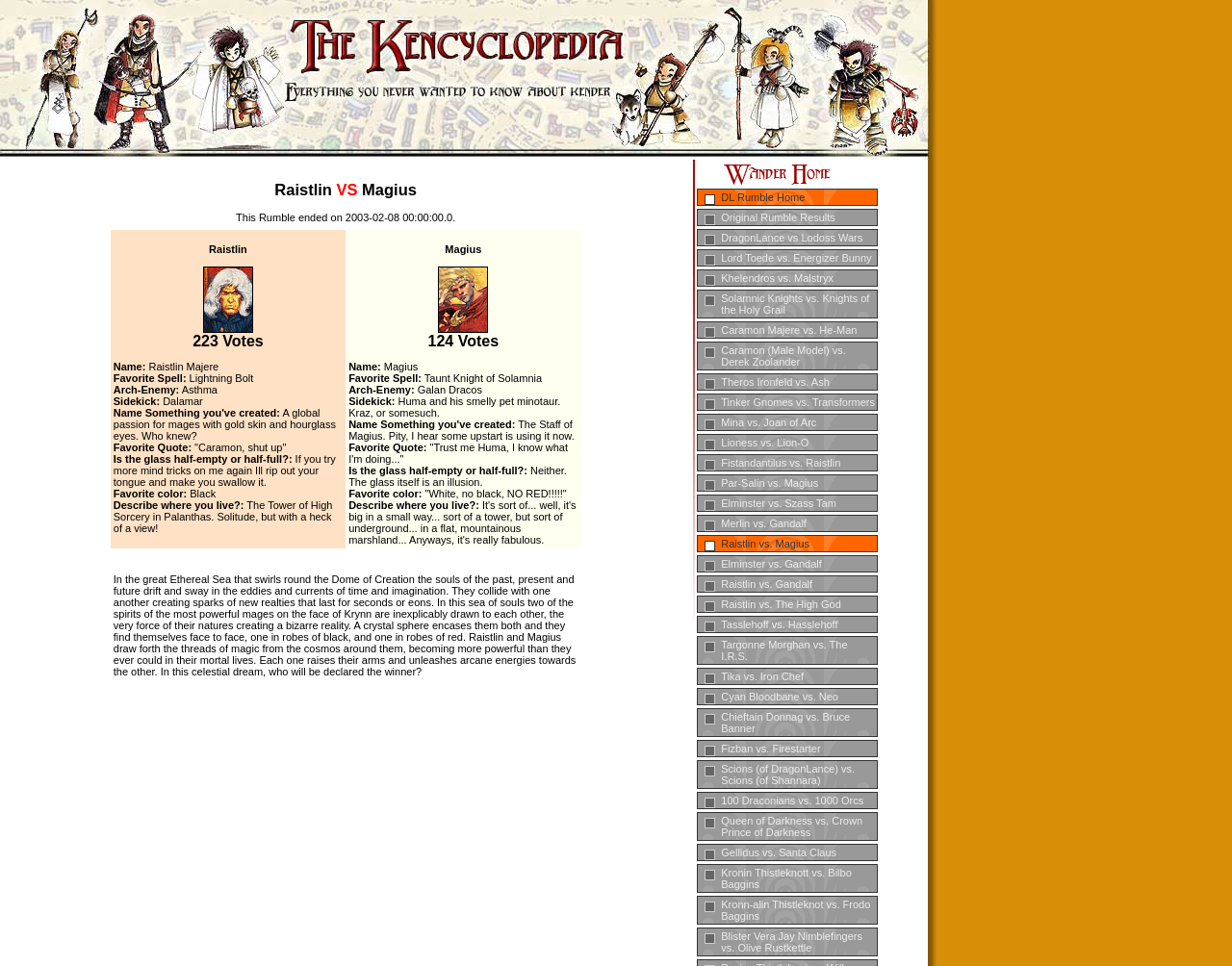Observe the image and answer the following question in detail: What is the favorite spell of Magius?

I found the answer by looking at the table that compares two mages, Raistlin and Magius. The table has columns for votes, name, favorite spell, and other attributes. The row with the name 'Magius' has the favorite spell 'Taunt Knight of Solamnia'.